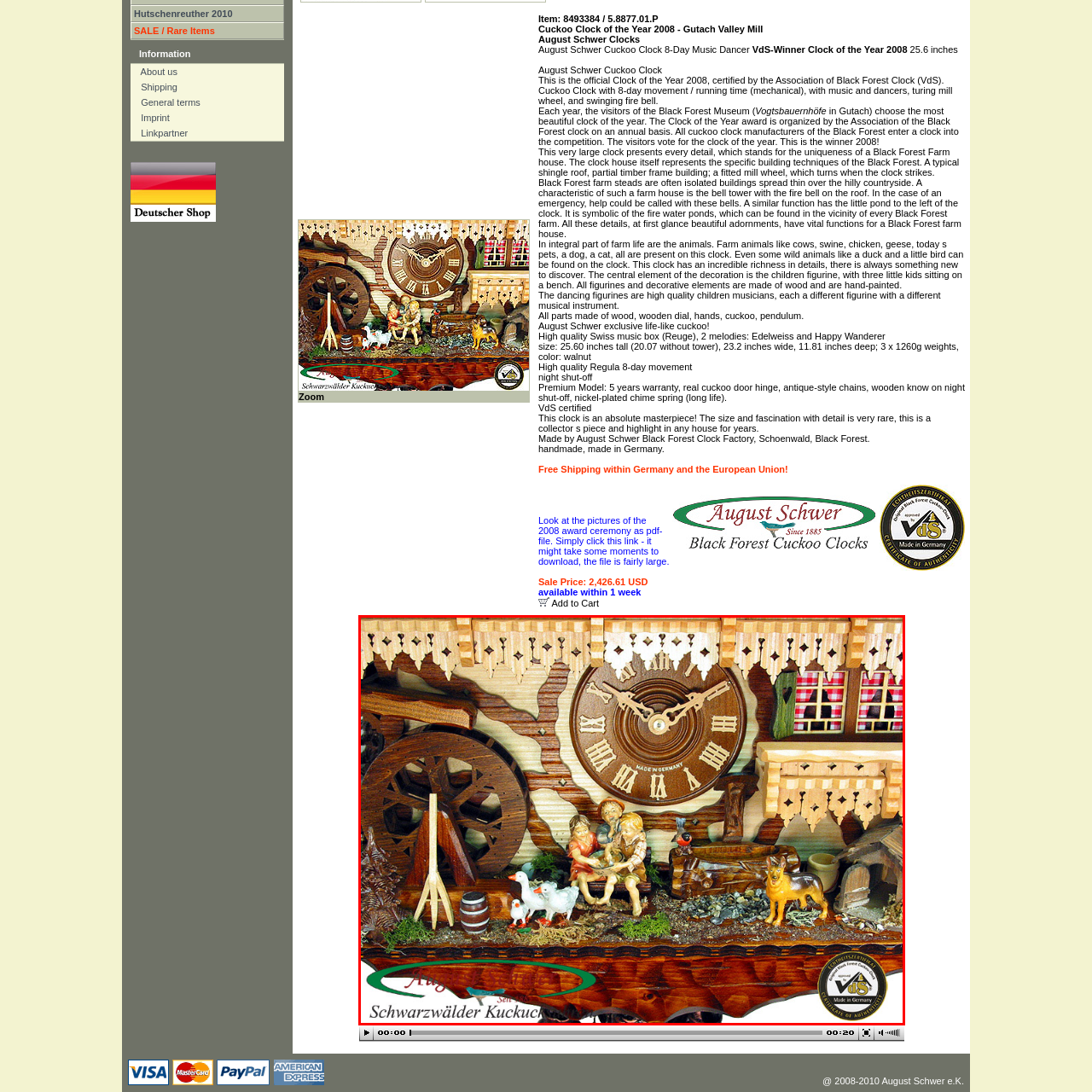Study the image enclosed in red and provide a single-word or short-phrase answer: What type of numerals are used on the clock?

Roman numerals